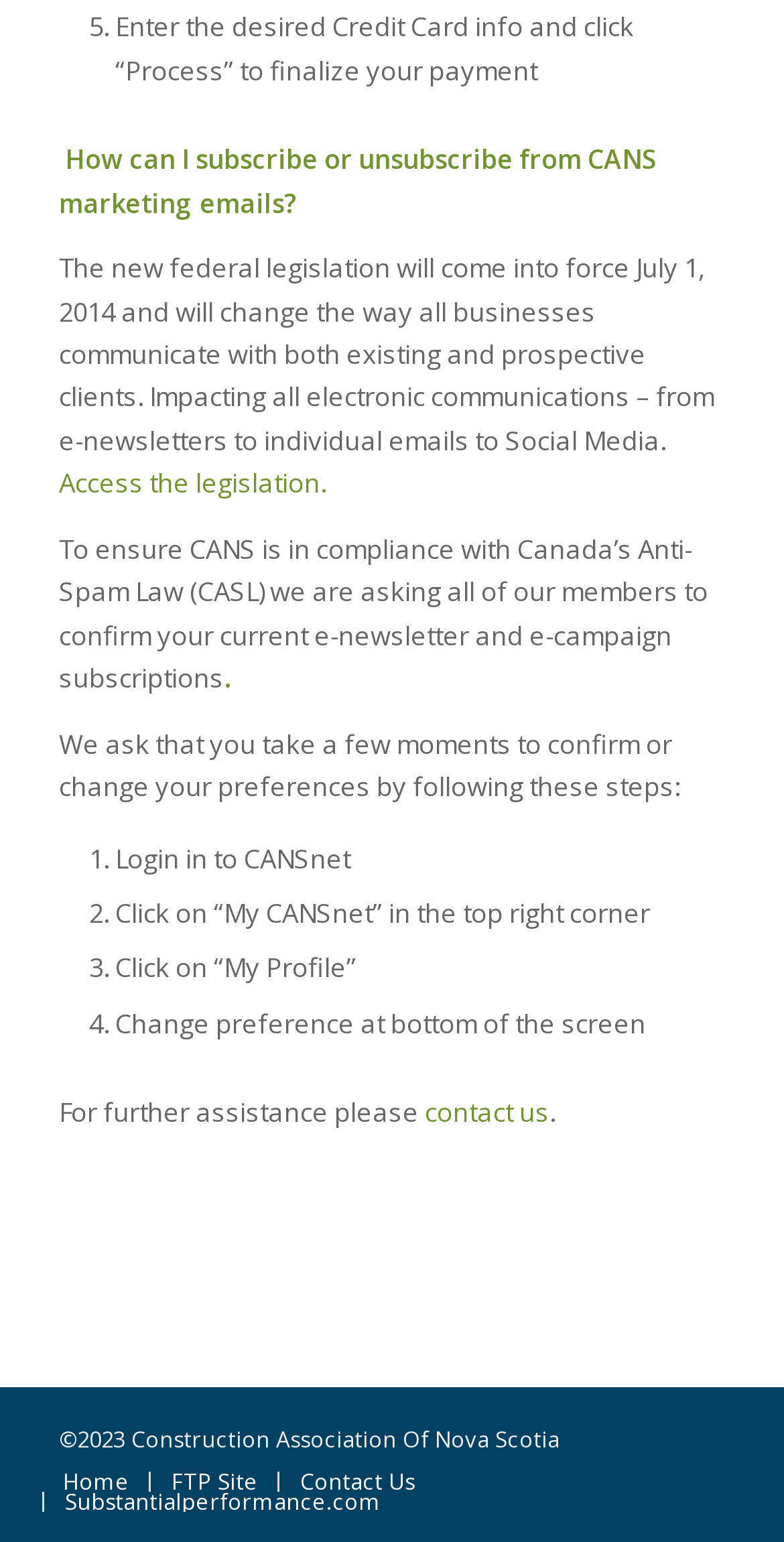What is the purpose of the webpage?
Provide a well-explained and detailed answer to the question.

The webpage appears to be providing information about Canada's Anti-Spam Law (CASL) and its impact on businesses. It explains the changes that will come into force on July 1, 2014, and how it will affect electronic communications. The webpage also provides steps for users to confirm or change their preferences.